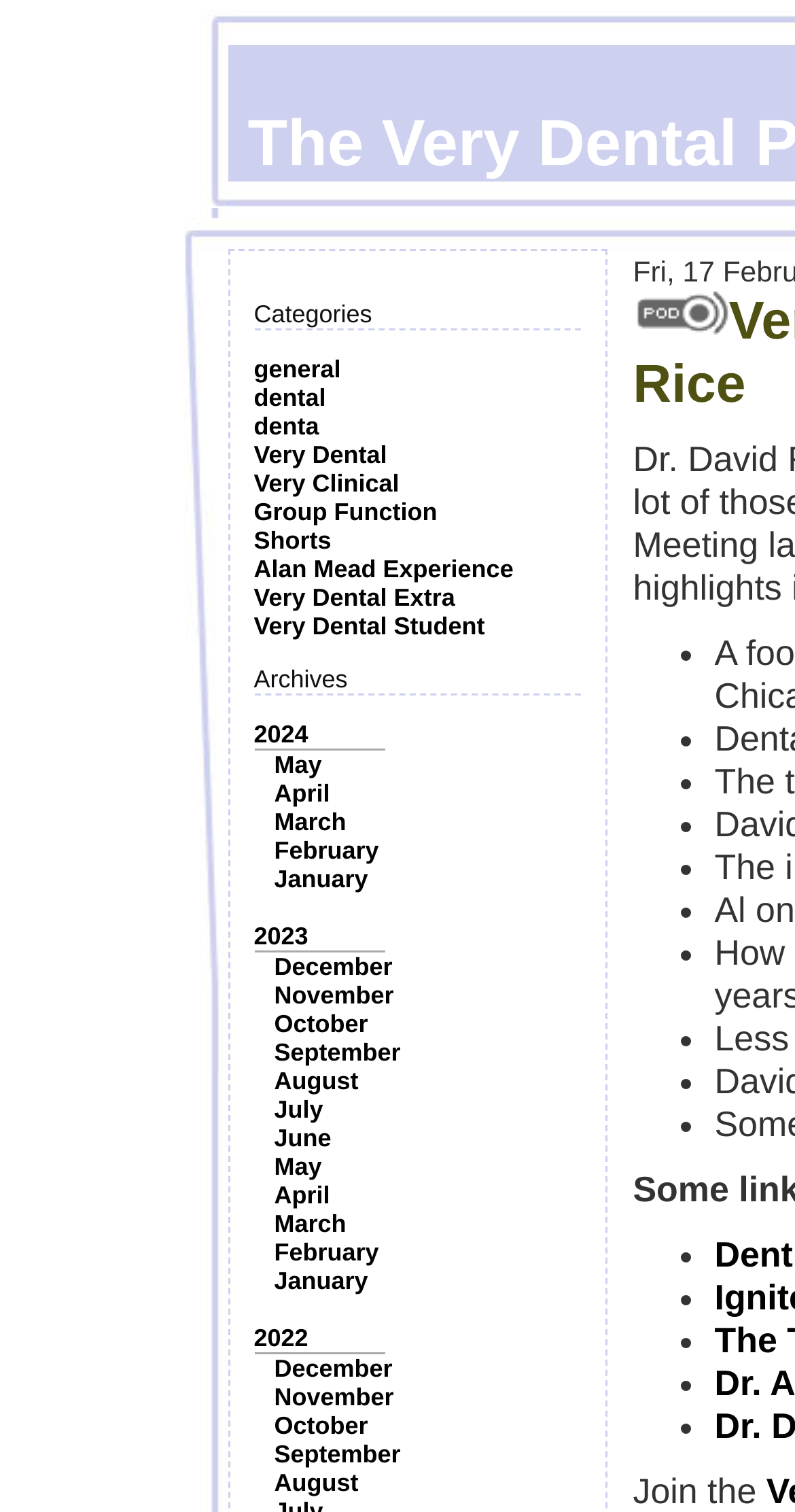Find and provide the bounding box coordinates for the UI element described here: "Group Function". The coordinates should be given as four float numbers between 0 and 1: [left, top, right, bottom].

[0.319, 0.329, 0.55, 0.348]